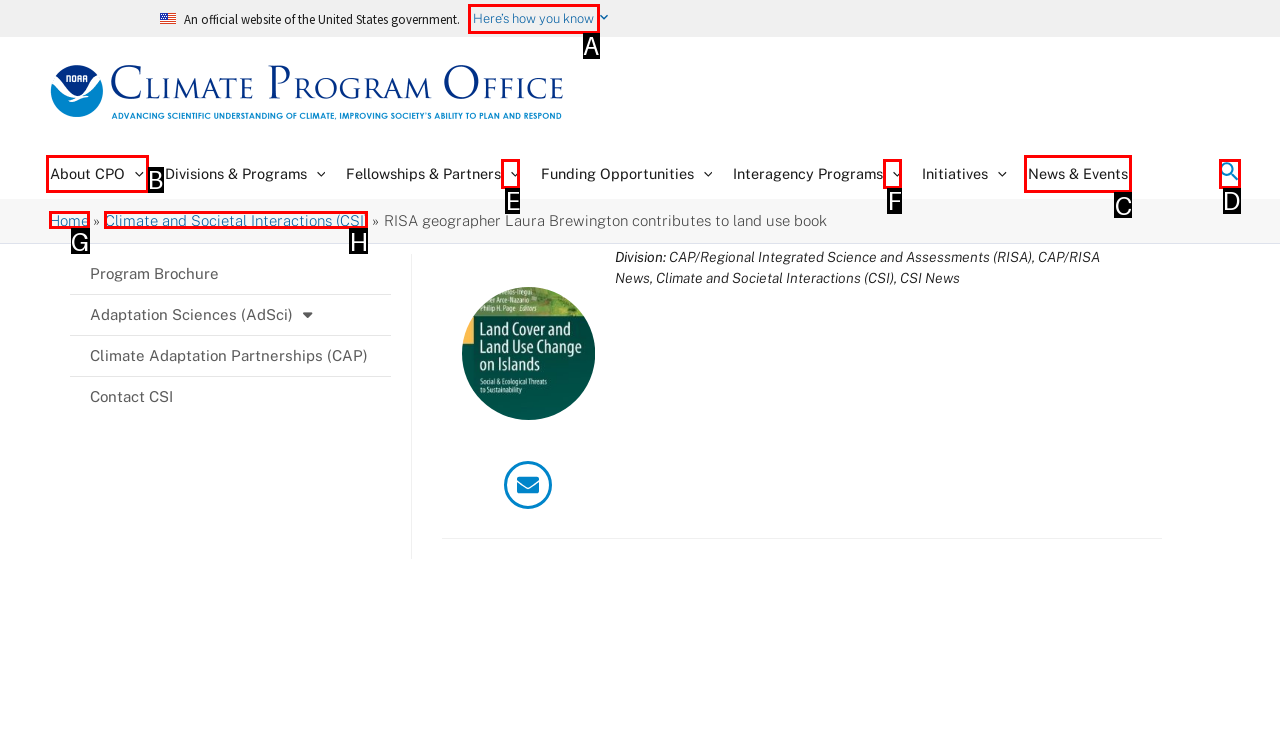Point out the specific HTML element to click to complete this task: Explore the 'News & Events' link Reply with the letter of the chosen option.

C